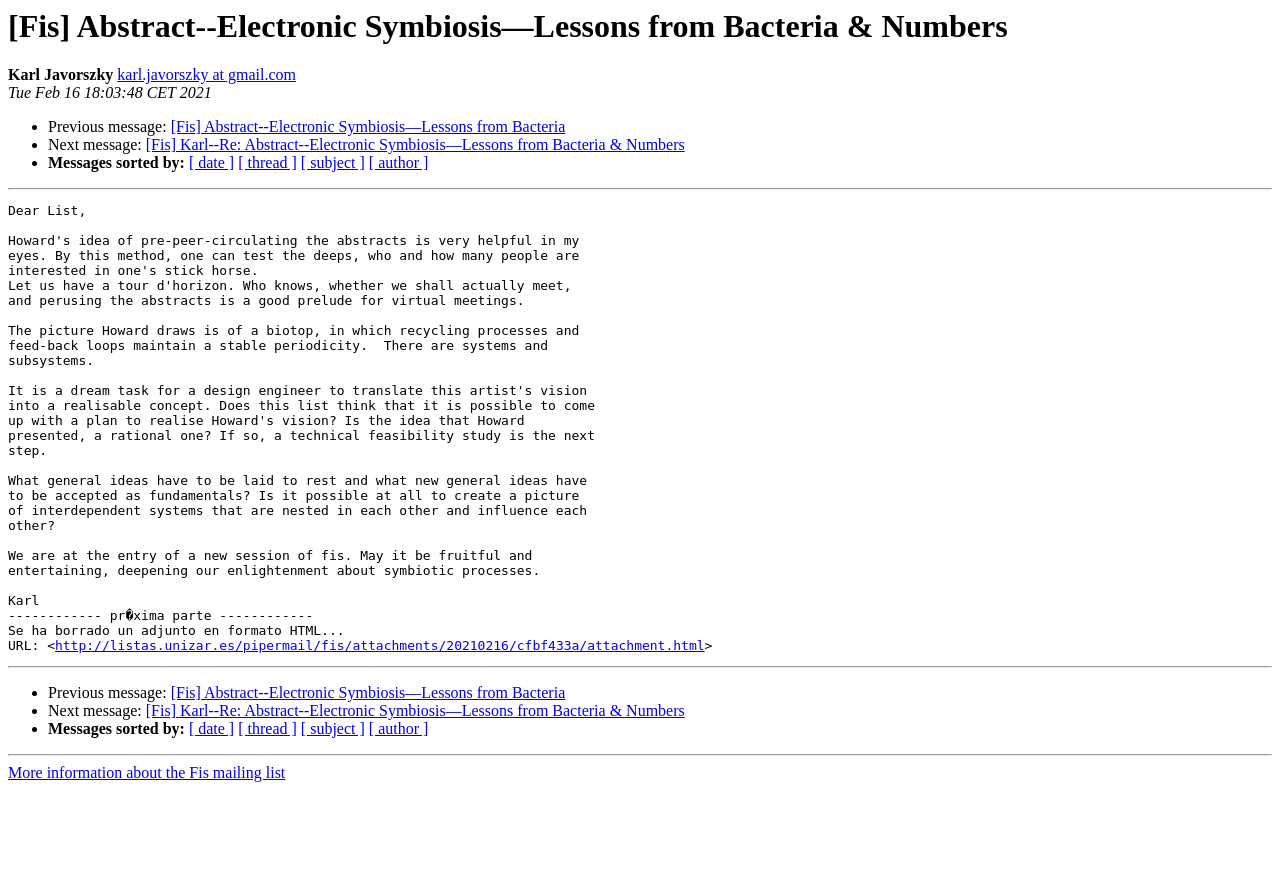Provide a thorough and detailed response to the question by examining the image: 
Who is the author of the message?

I found the author's name by looking at the static text element 'Karl Javorszky' which is located at the top of the webpage, below the main heading.